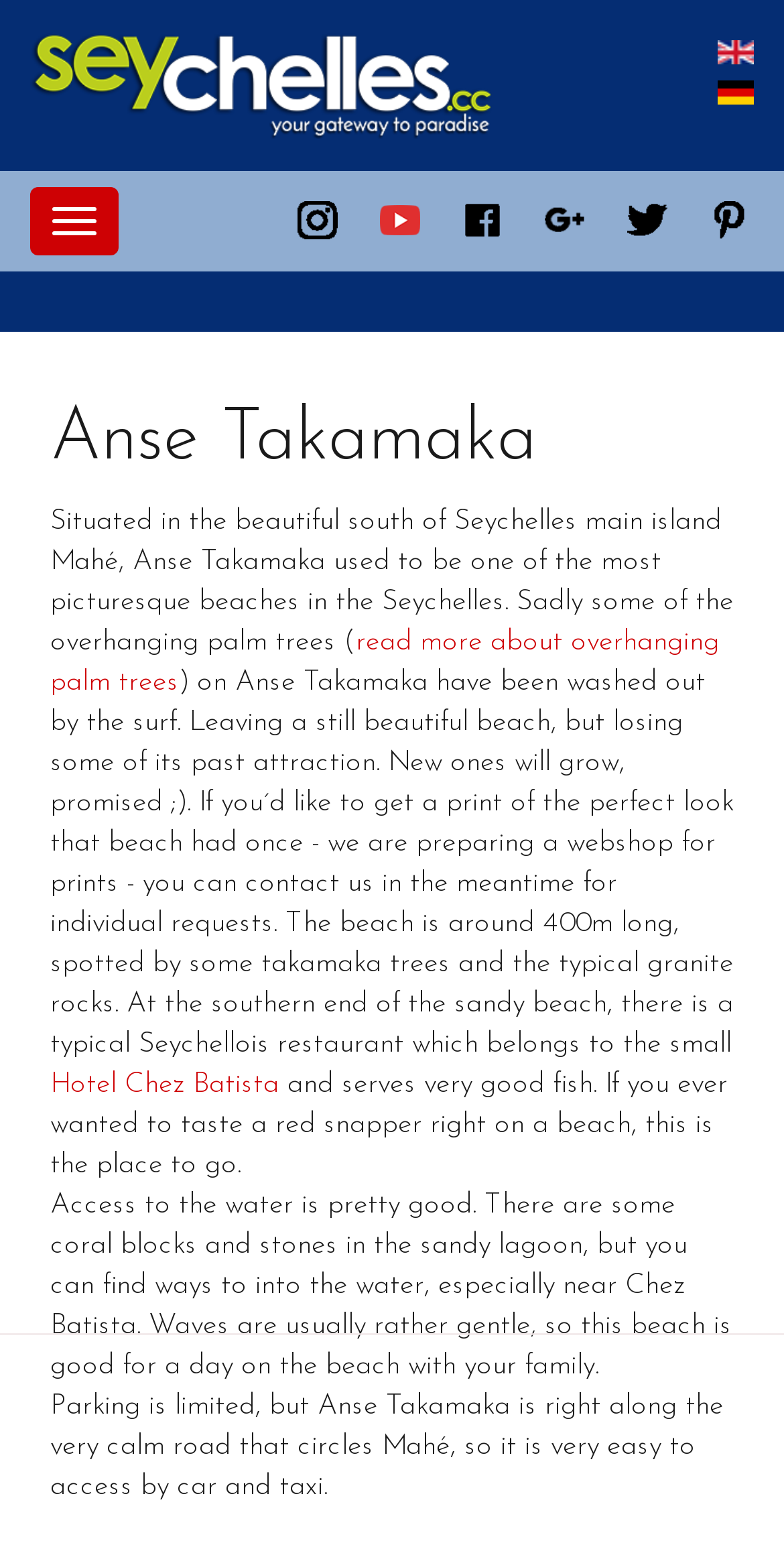Please predict the bounding box coordinates of the element's region where a click is necessary to complete the following instruction: "Read more about overhanging palm trees". The coordinates should be represented by four float numbers between 0 and 1, i.e., [left, top, right, bottom].

[0.064, 0.405, 0.918, 0.45]